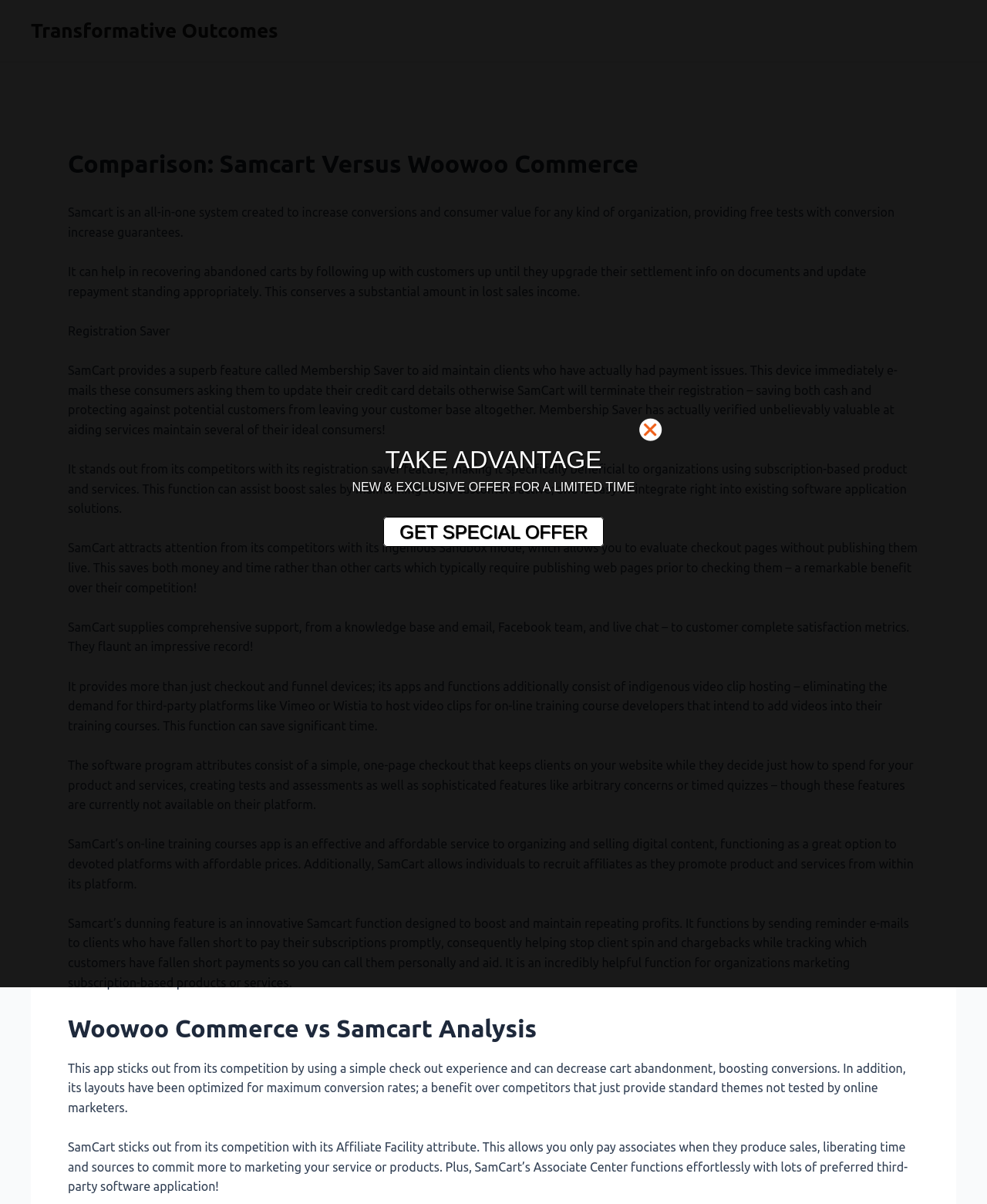Can you give a comprehensive explanation to the question given the content of the image?
What is the purpose of Samcart's dunning feature?

According to the webpage, Samcart's dunning feature is designed to boost and maintain recurring revenue by sending reminder emails to clients who have failed to pay their subscriptions promptly, thereby helping to prevent client churn and chargebacks.